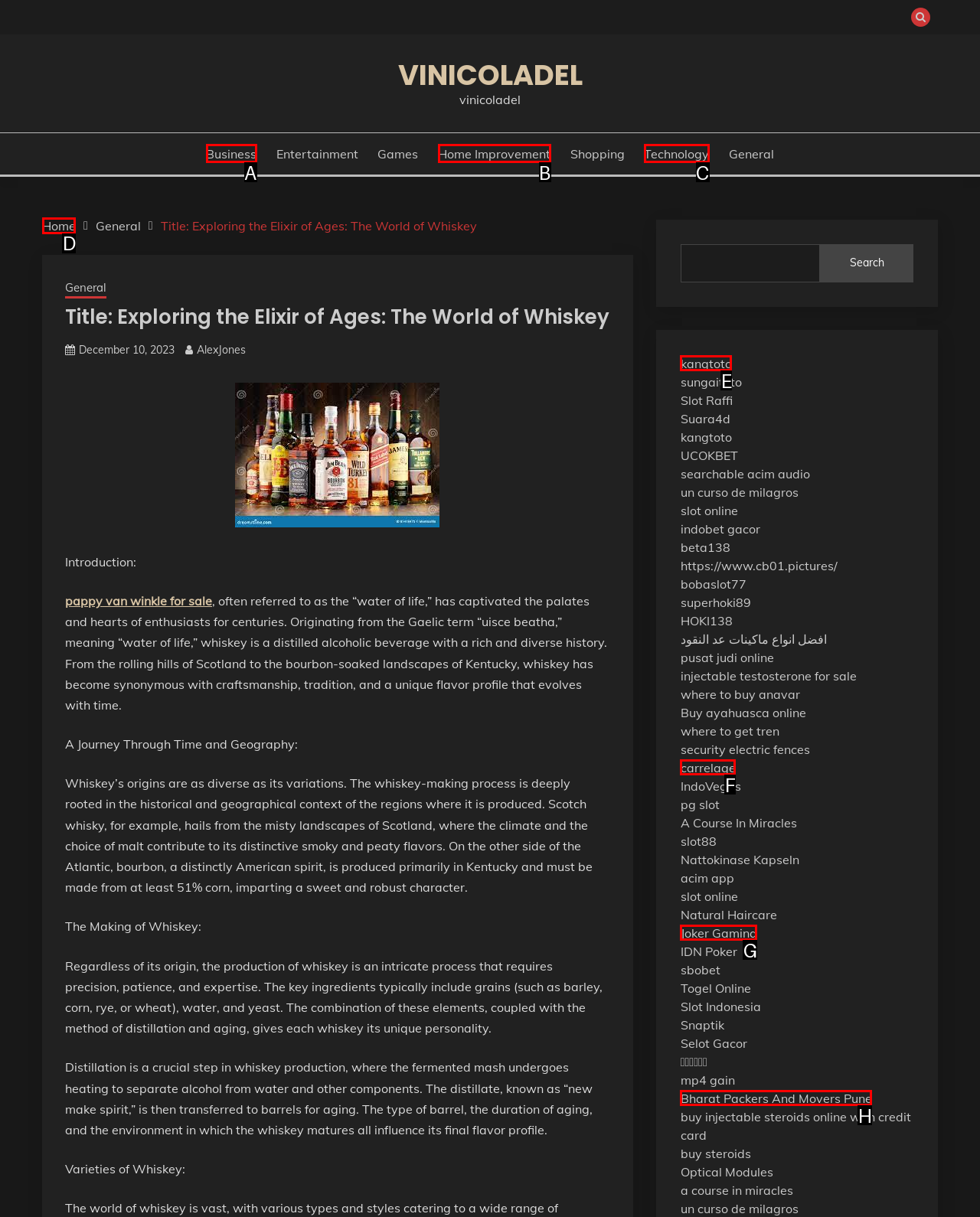For the given instruction: Go to 'Home', determine which boxed UI element should be clicked. Answer with the letter of the corresponding option directly.

D